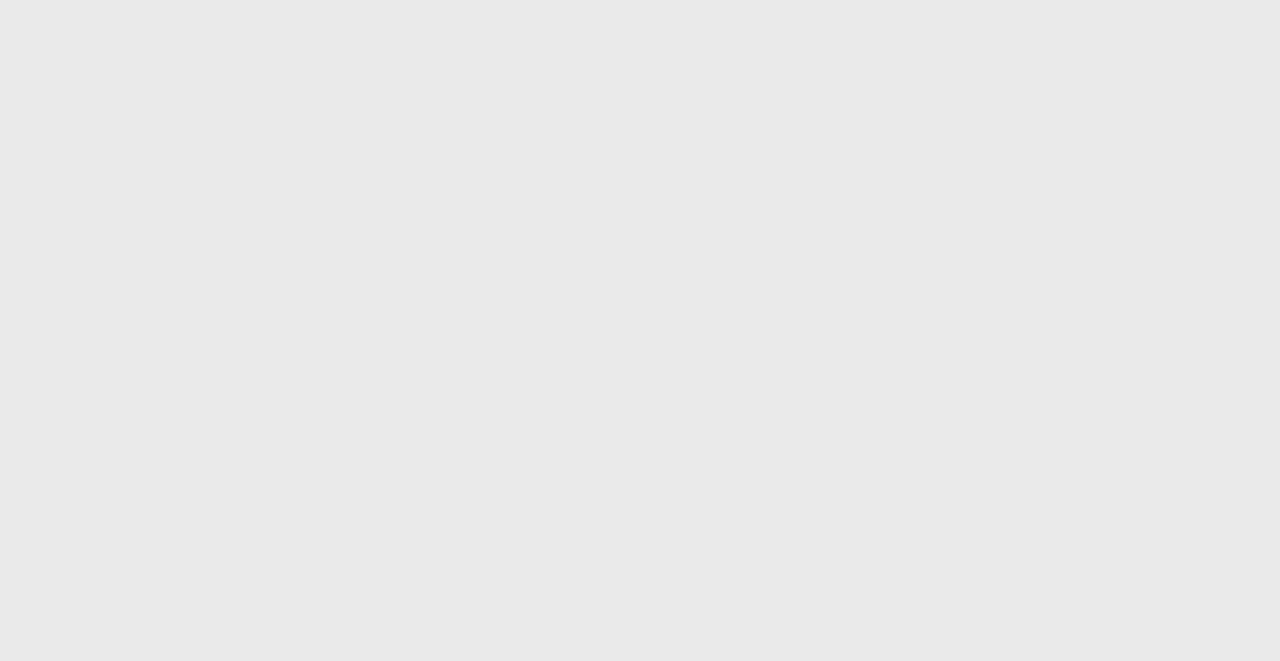Provide a short, one-word or phrase answer to the question below:
How many social media platforms are listed in the 'FOLLOW' section?

4